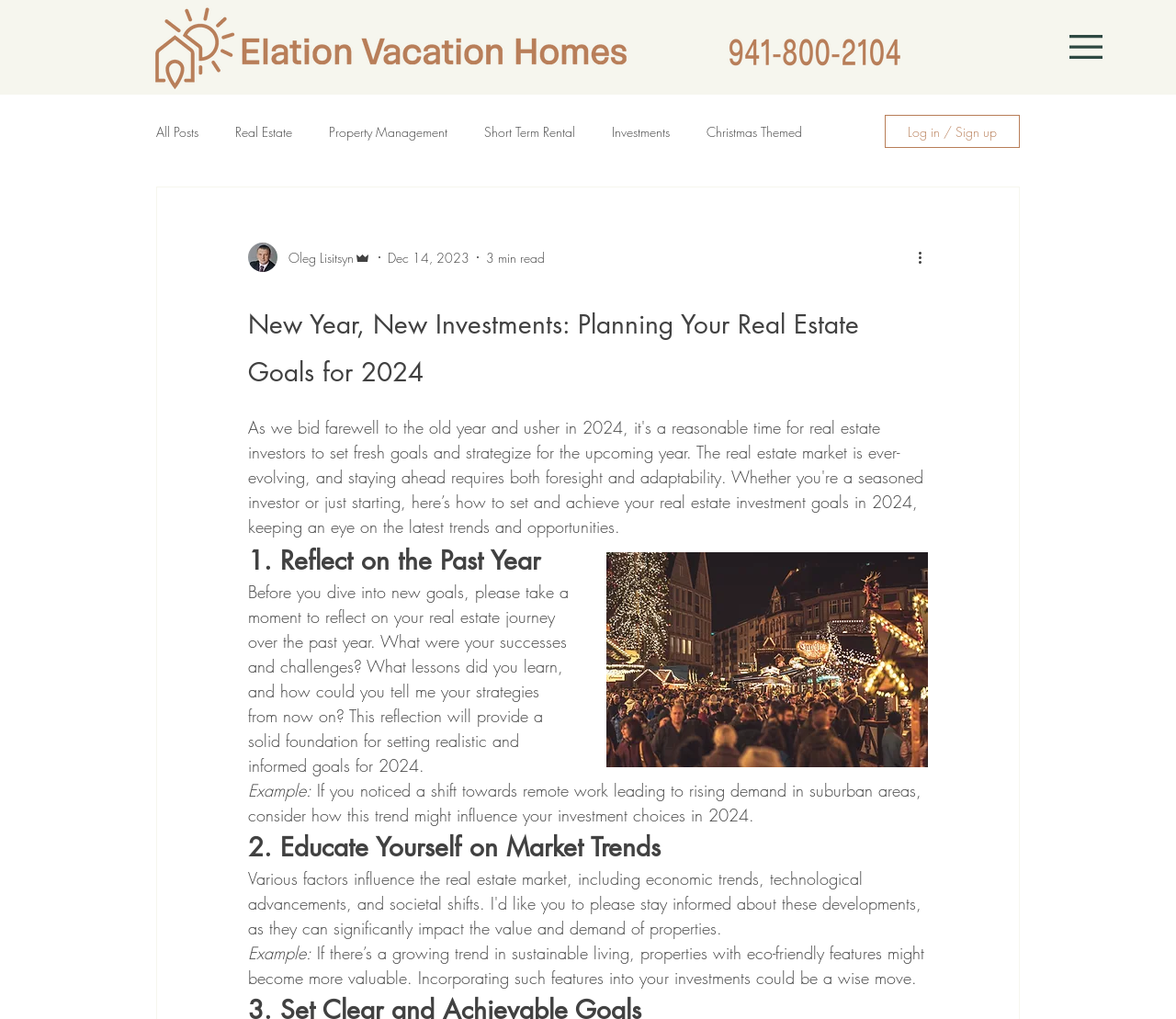Find the bounding box coordinates of the clickable element required to execute the following instruction: "Log in / Sign up". Provide the coordinates as four float numbers between 0 and 1, i.e., [left, top, right, bottom].

[0.752, 0.113, 0.867, 0.145]